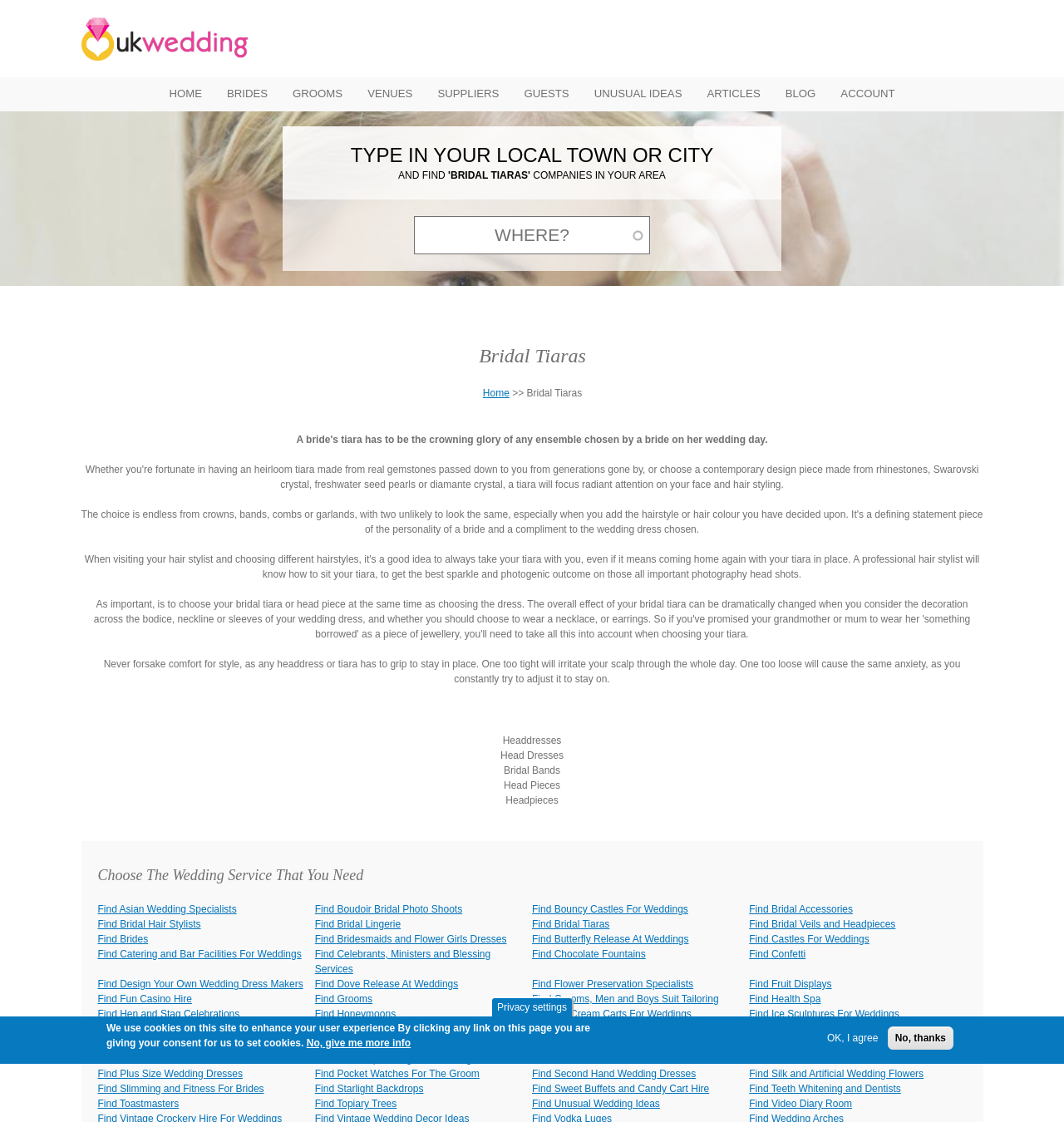Respond with a single word or short phrase to the following question: 
What is the topic of the heading 'Bridal Tiaras'?

Bridal Tiaras